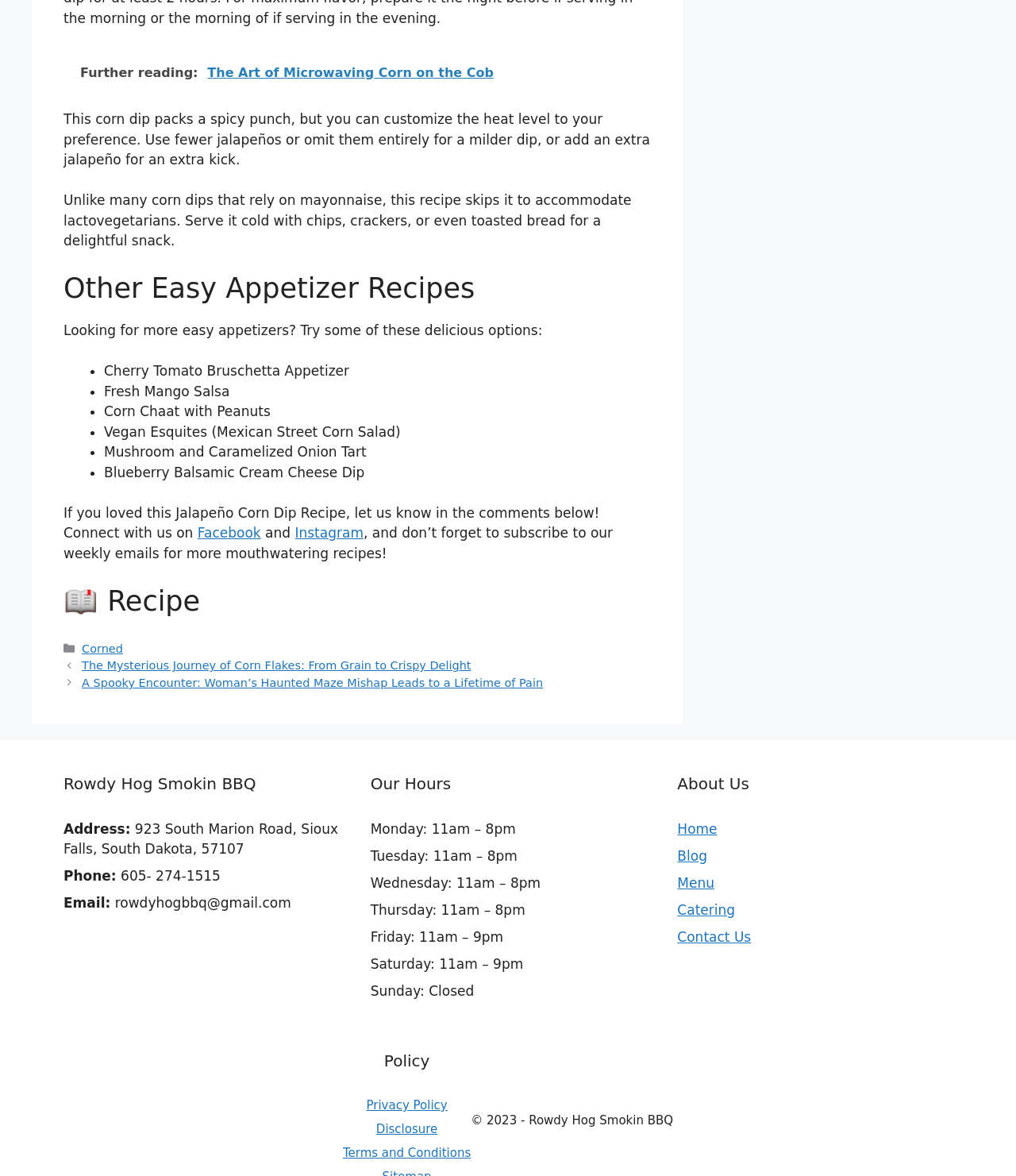Please specify the bounding box coordinates of the clickable section necessary to execute the following command: "Read the 'Cherry Tomato Bruschetta Appetizer' recipe".

[0.102, 0.309, 0.344, 0.322]